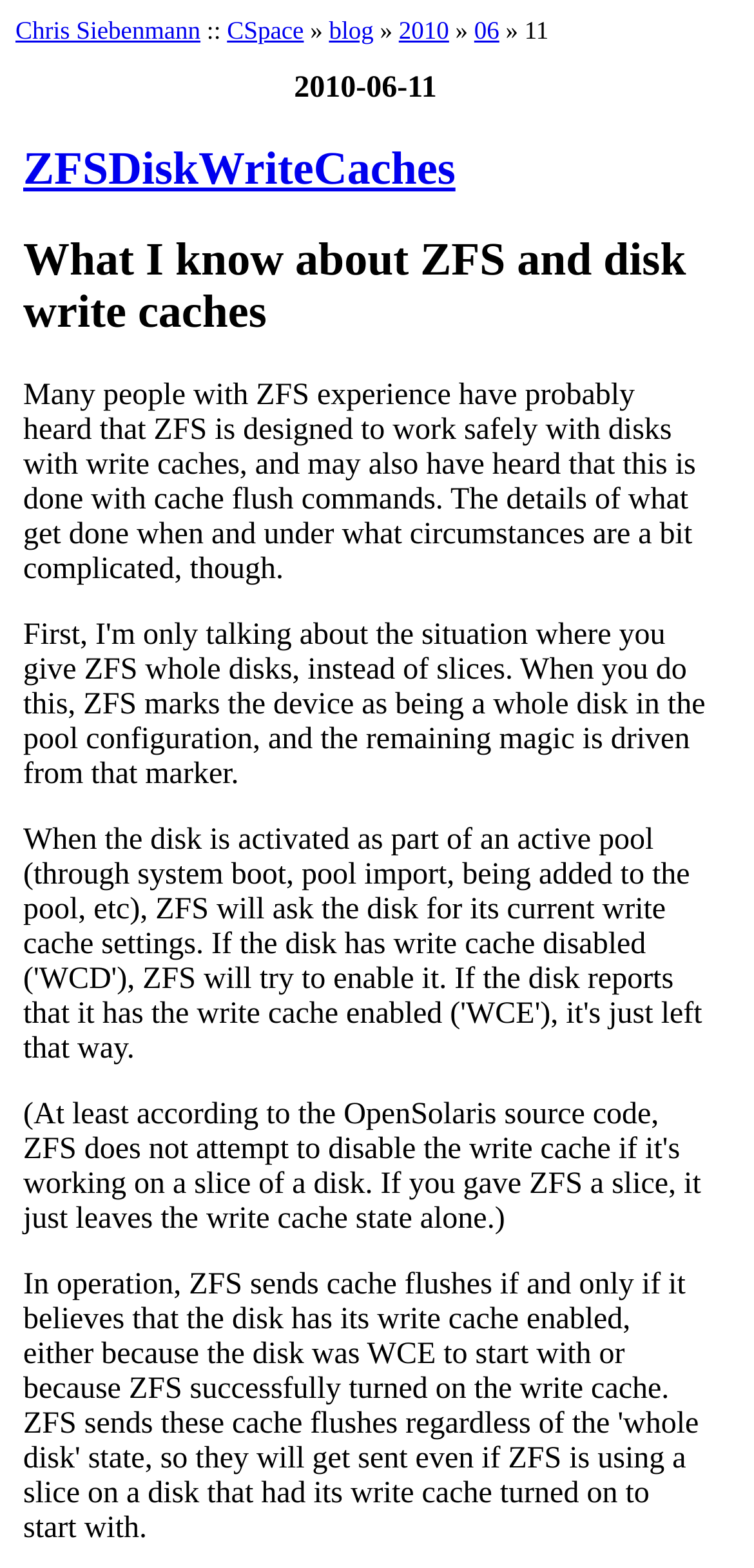What is the name of the author?
Please respond to the question with a detailed and informative answer.

The name of the author can be found in the top-left corner of the webpage, where it says 'Chris Siebenmann' as a link.